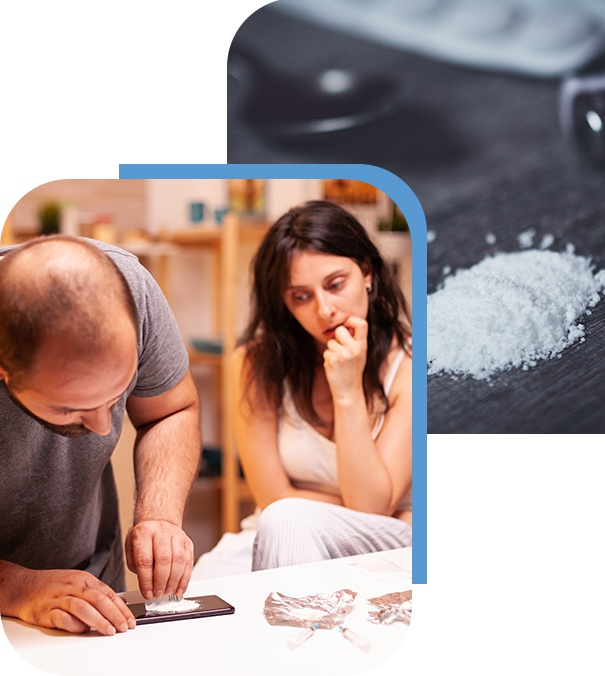How many panels does the image have?
Look at the image and provide a detailed response to the question.

The image is divided into two panels, one showing the man preparing a line of white powder and the other showing the woman sitting nearby, highlighting the emotional turmoil and complexities associated with drug use.